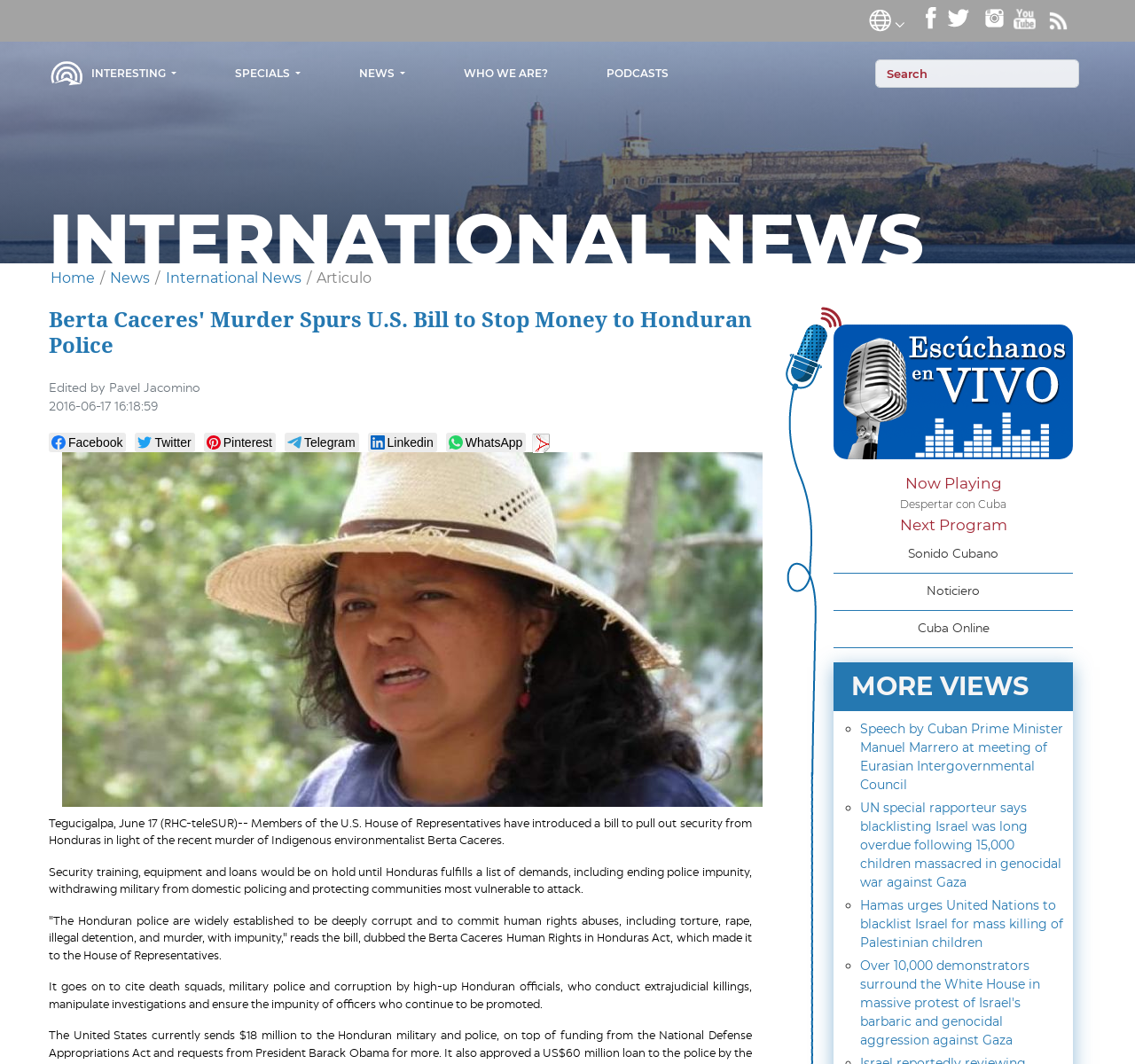Please give a succinct answer using a single word or phrase:
What is the name of the murdered Indigenous environmentalist?

Berta Caceres